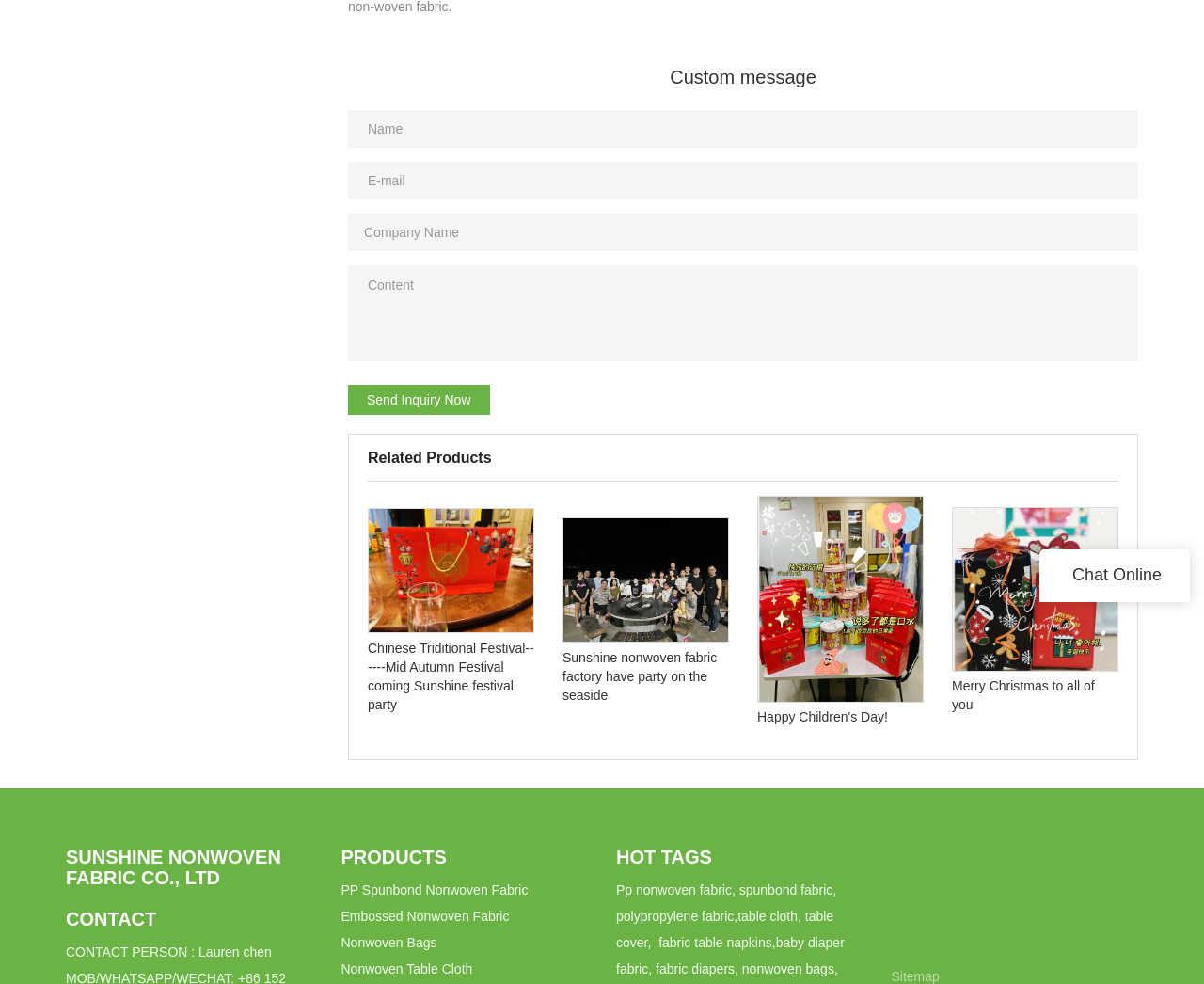From the webpage screenshot, predict the bounding box of the UI element that matches this description: "Sitemap".

[0.74, 0.985, 0.78, 1.0]